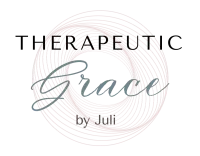Please provide a comprehensive answer to the question below using the information from the image: What is the shape of the logo's backdrop?

The caption describes the backdrop of the logo as a circular design, which is likely intended to evoke feelings of wholeness and balance, aligning with the therapeutic theme of the brand.